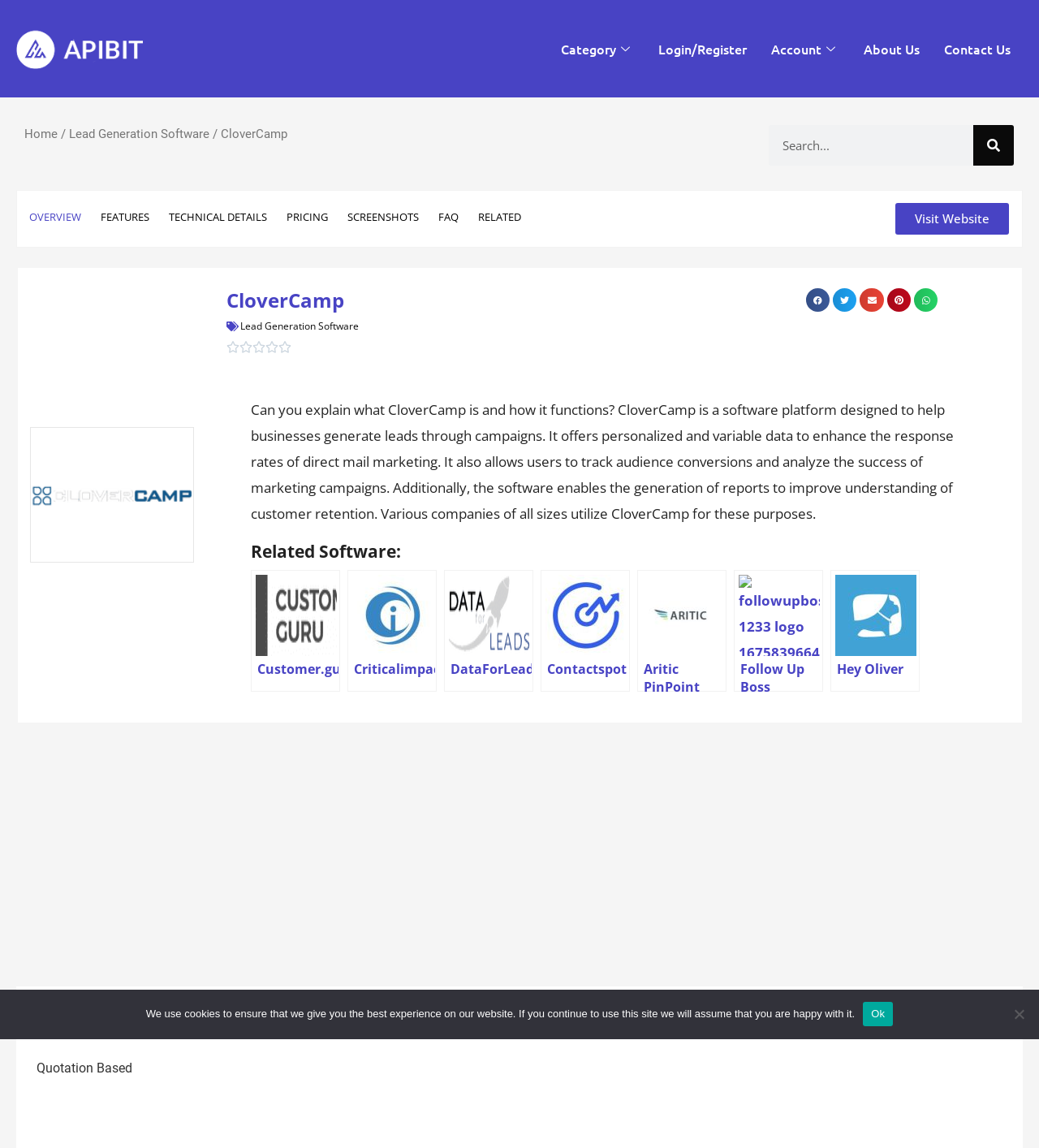Please specify the bounding box coordinates for the clickable region that will help you carry out the instruction: "Click on the 'Login/Register' link".

[0.622, 0.014, 0.73, 0.071]